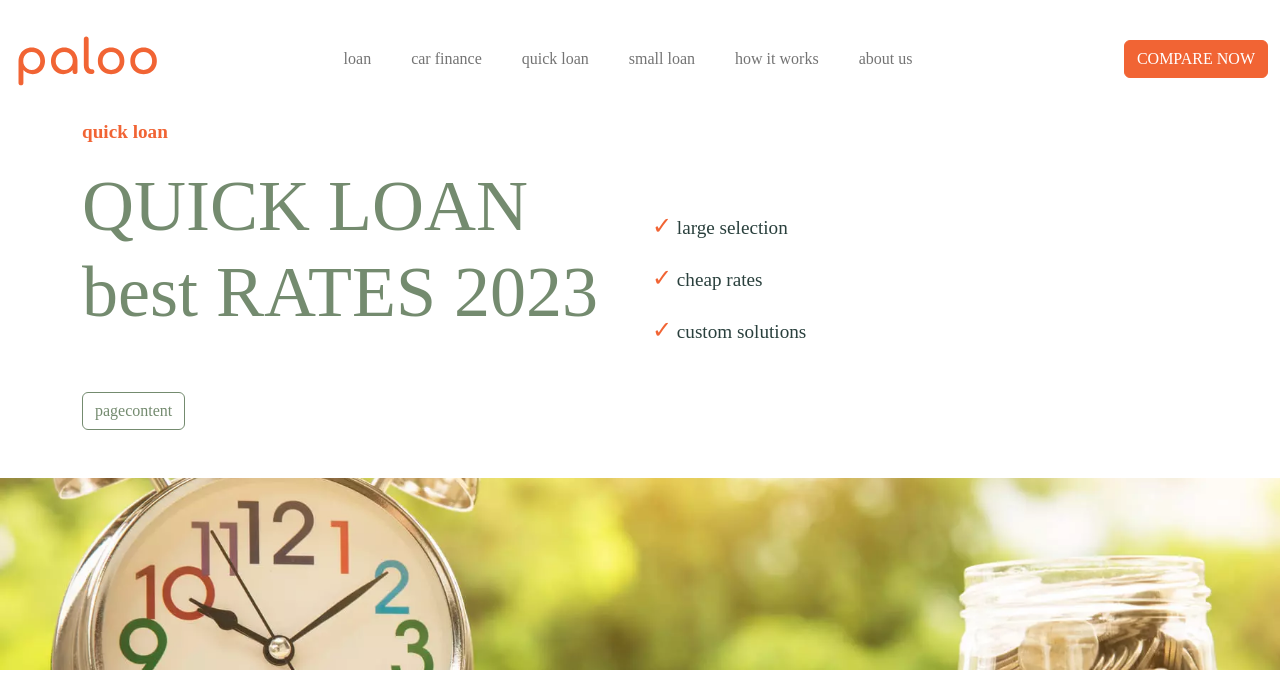Please determine the bounding box coordinates of the section I need to click to accomplish this instruction: "click on the 'how it works' link".

[0.568, 0.057, 0.646, 0.115]